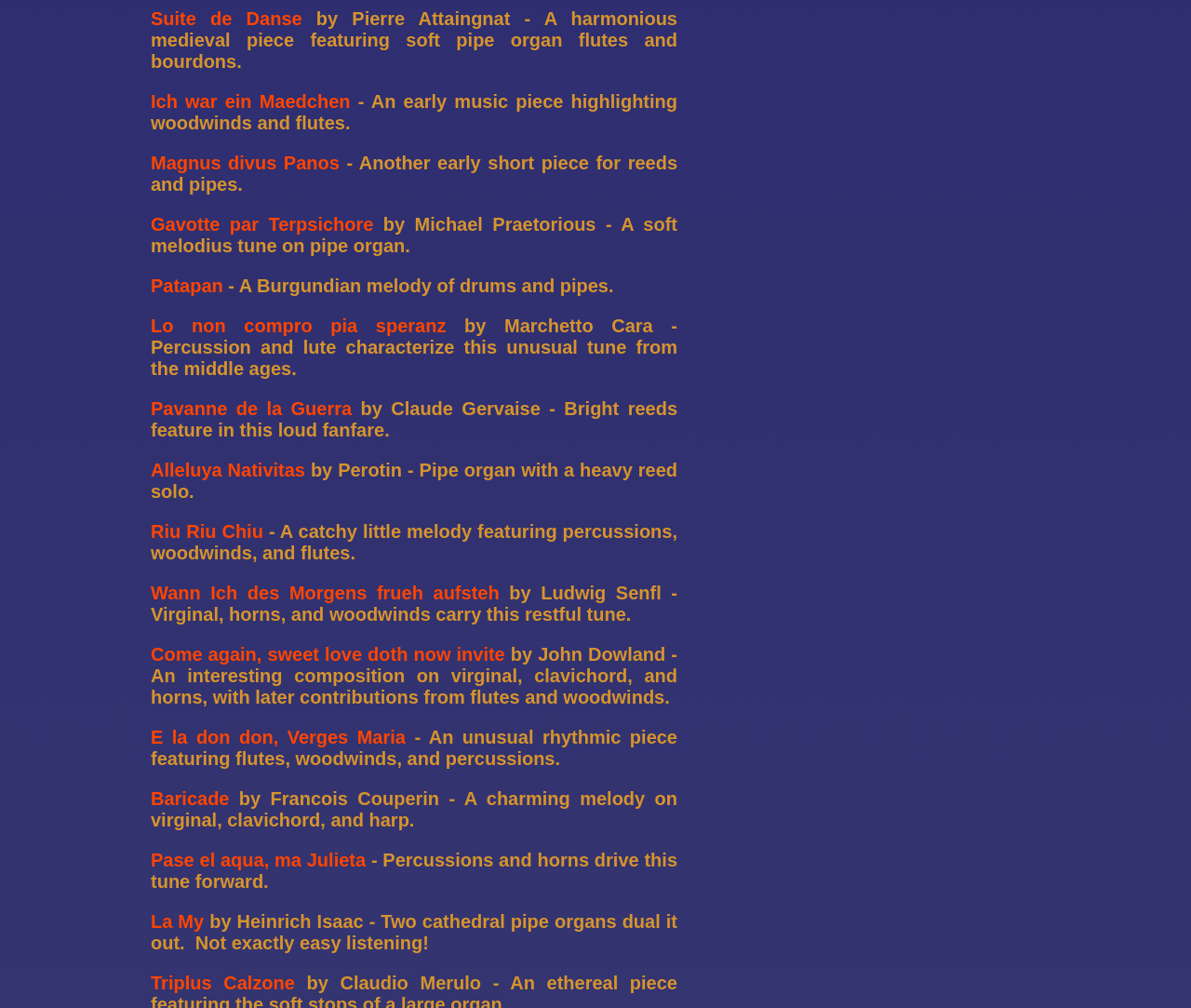Find the bounding box coordinates of the element's region that should be clicked in order to follow the given instruction: "View 'Magnus divus Panos'". The coordinates should consist of four float numbers between 0 and 1, i.e., [left, top, right, bottom].

[0.127, 0.152, 0.285, 0.172]